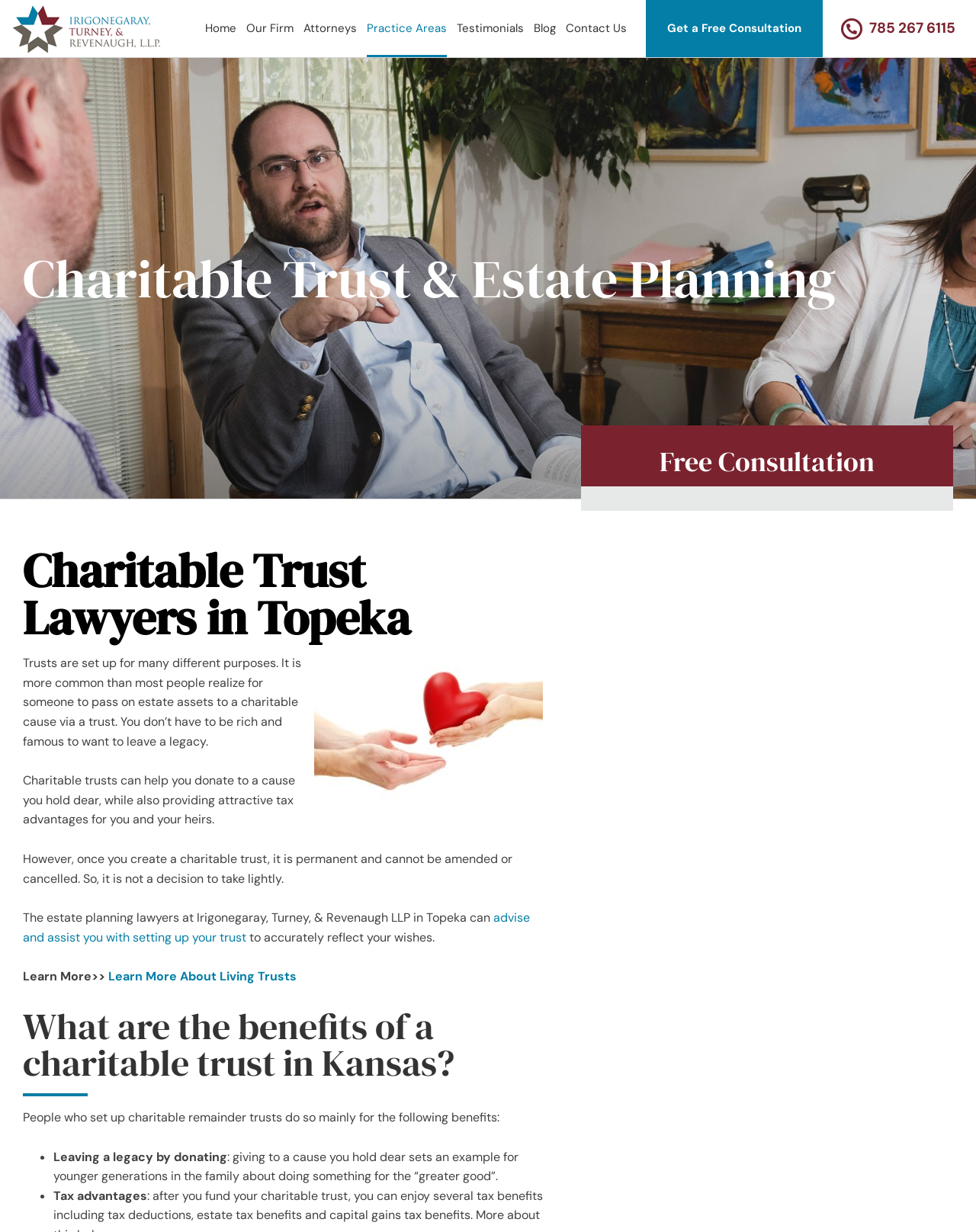Locate the headline of the webpage and generate its content.

Charitable Trust Lawyers in Topeka